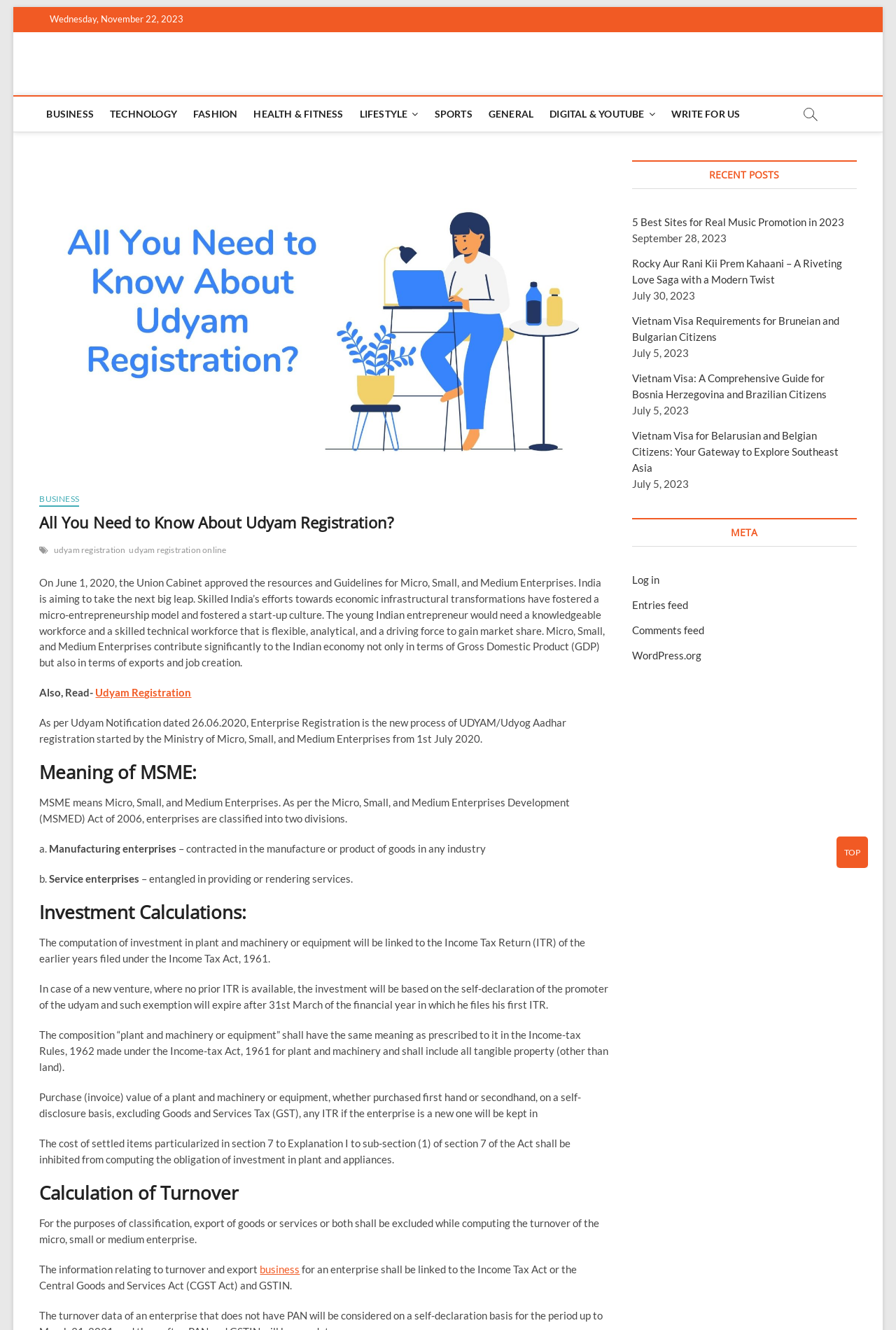Locate the bounding box coordinates of the element's region that should be clicked to carry out the following instruction: "Go to the 'SPORTS' category". The coordinates need to be four float numbers between 0 and 1, i.e., [left, top, right, bottom].

[0.477, 0.073, 0.535, 0.099]